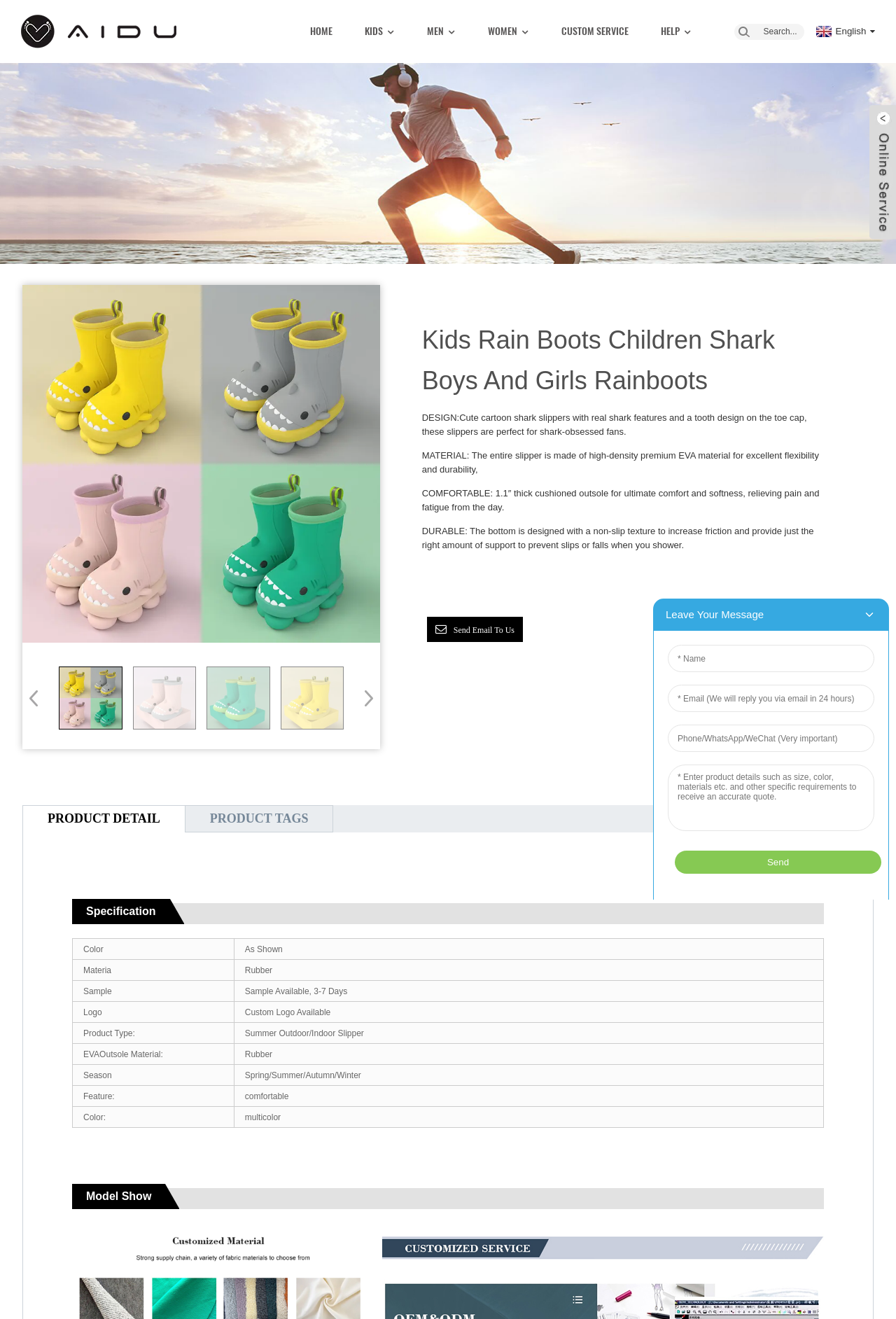Create a detailed summary of all the visual and textual information on the webpage.

This webpage is about kids' rain boots, specifically Shark Boys and Girls Rainboots. At the top of the page, there is a navigation menu with links to HOME, KIDS, MEN, WOMEN, and CUSTOM SERVICE. Next to the navigation menu, there is a search box and a button to switch the language to English.

Below the navigation menu, there is a large featured image of the rain boots, which takes up most of the top section of the page. Underneath the featured image, there are several smaller images of the rain boots, arranged in a row.

To the right of the images, there is a section with detailed product information, including a heading that reads "Kids Rain Boots Children Shark Boys And Girls Rainboots". Below the heading, there are several paragraphs of text that describe the design, material, comfort, and durability of the rain boots.

Further down the page, there is a section with a heading that reads "PRODUCT DETAIL", followed by a section with a heading that reads "PRODUCT TAGS". Below these sections, there is a table with specifications for the rain boots, including color, material, sample availability, logo options, and product type.

At the bottom of the page, there is a section with a heading that reads "Model Show", and an iframe that likely contains a video or interactive content.

Throughout the page, there are several buttons and links, including a "Next slide" and "Previous slide" button to navigate through the images, and a "Send Email To Us" link.